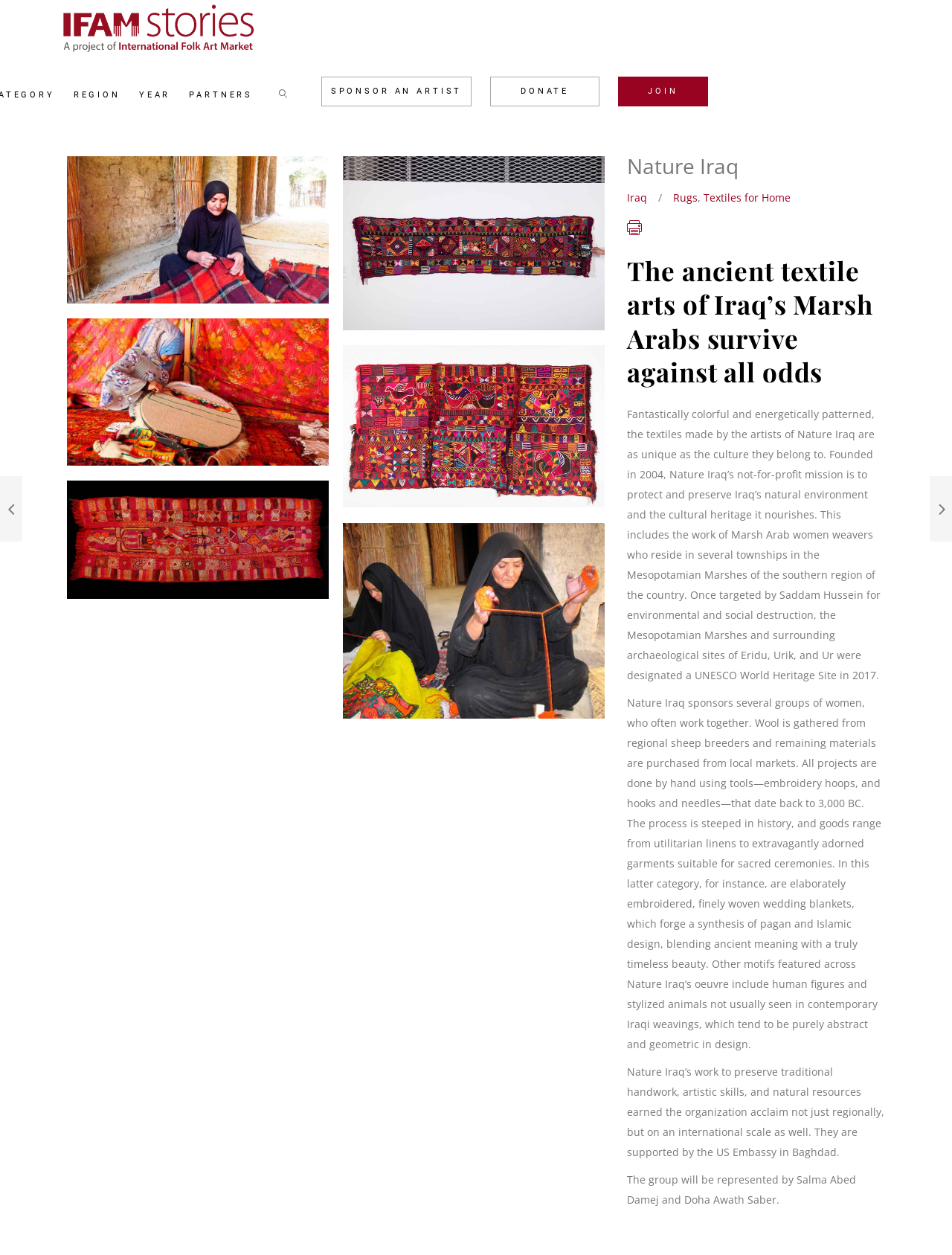Specify the bounding box coordinates of the element's area that should be clicked to execute the given instruction: "View the 'GetApplication2019Photo-8' image". The coordinates should be four float numbers between 0 and 1, i.e., [left, top, right, bottom].

[0.07, 0.124, 0.345, 0.242]